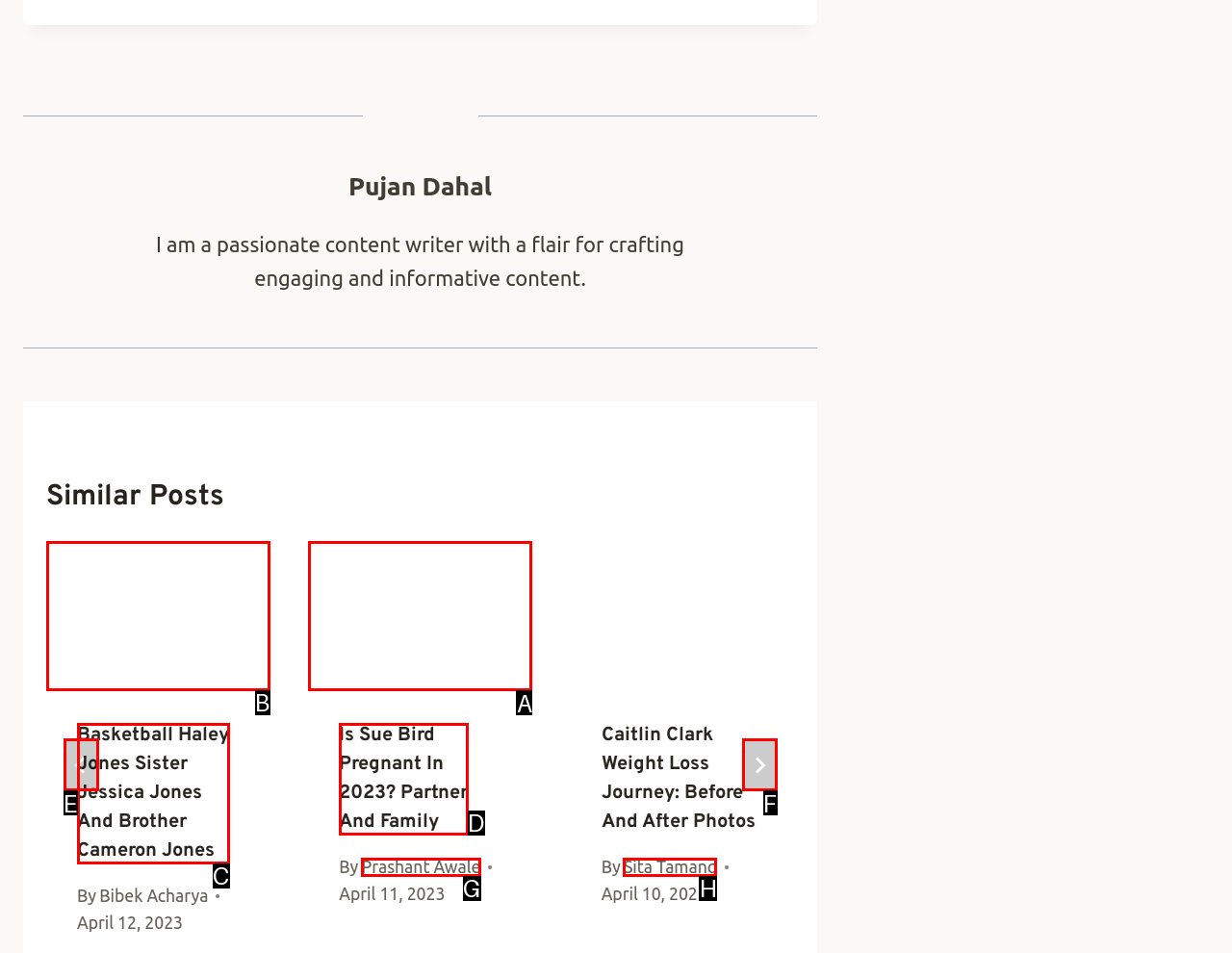Select the letter of the UI element you need to click on to fulfill this task: Check the article 'Is Sue Bird Pregnant In 2023? Partner And Family'. Write down the letter only.

A